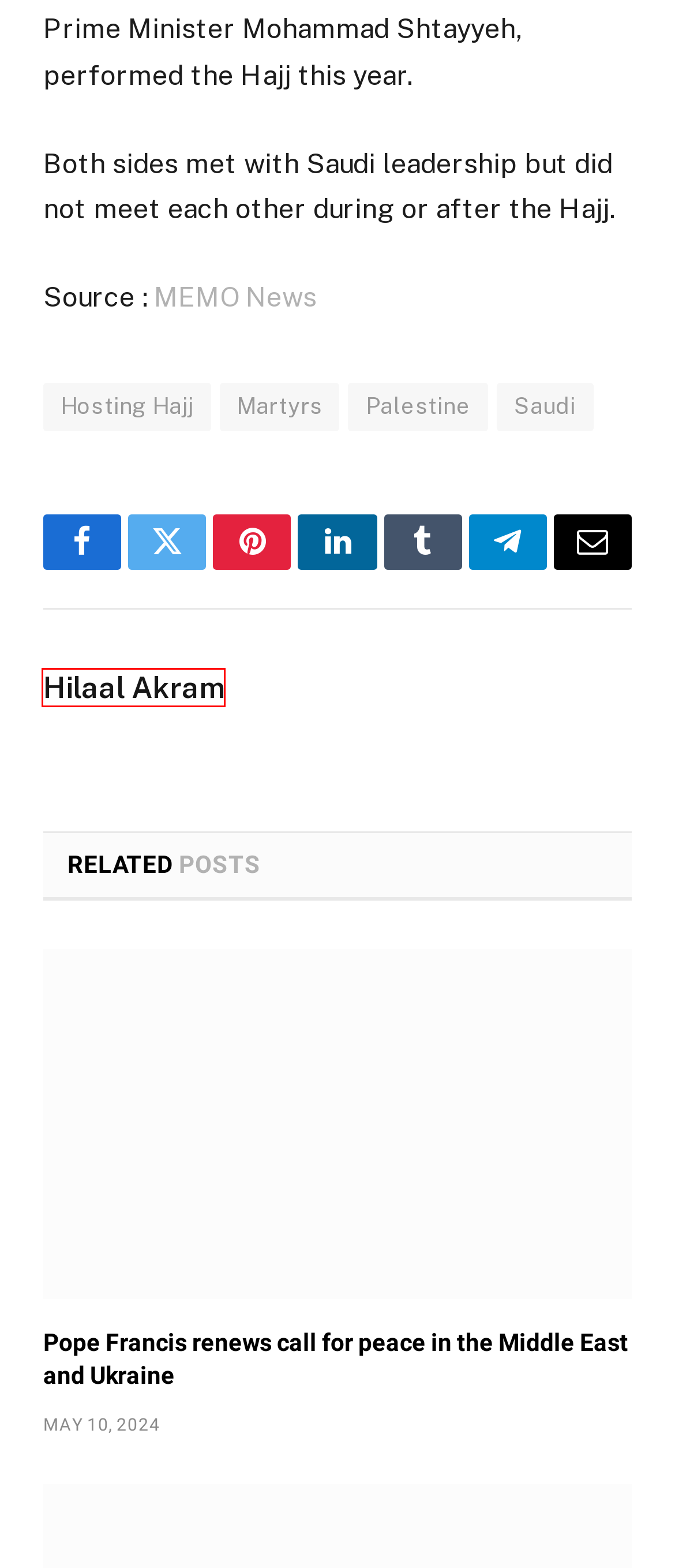Examine the screenshot of the webpage, which includes a red bounding box around an element. Choose the best matching webpage description for the page that will be displayed after clicking the element inside the red bounding box. Here are the candidates:
A. Contact Us - Kornish
B. Hilaal Akram, Author at Kornish
C. Pope Francis renews call for peace in the Middle East and Ukraine - Kornish
D. Martyrs Archives - Kornish
E. Creative Commons - Kornish
F. Saudi Archives - Kornish
G. Hosting Hajj Archives - Kornish
H. Bayegan Group CEO is jostling to enter the Kurdish oil market - Kornish

B